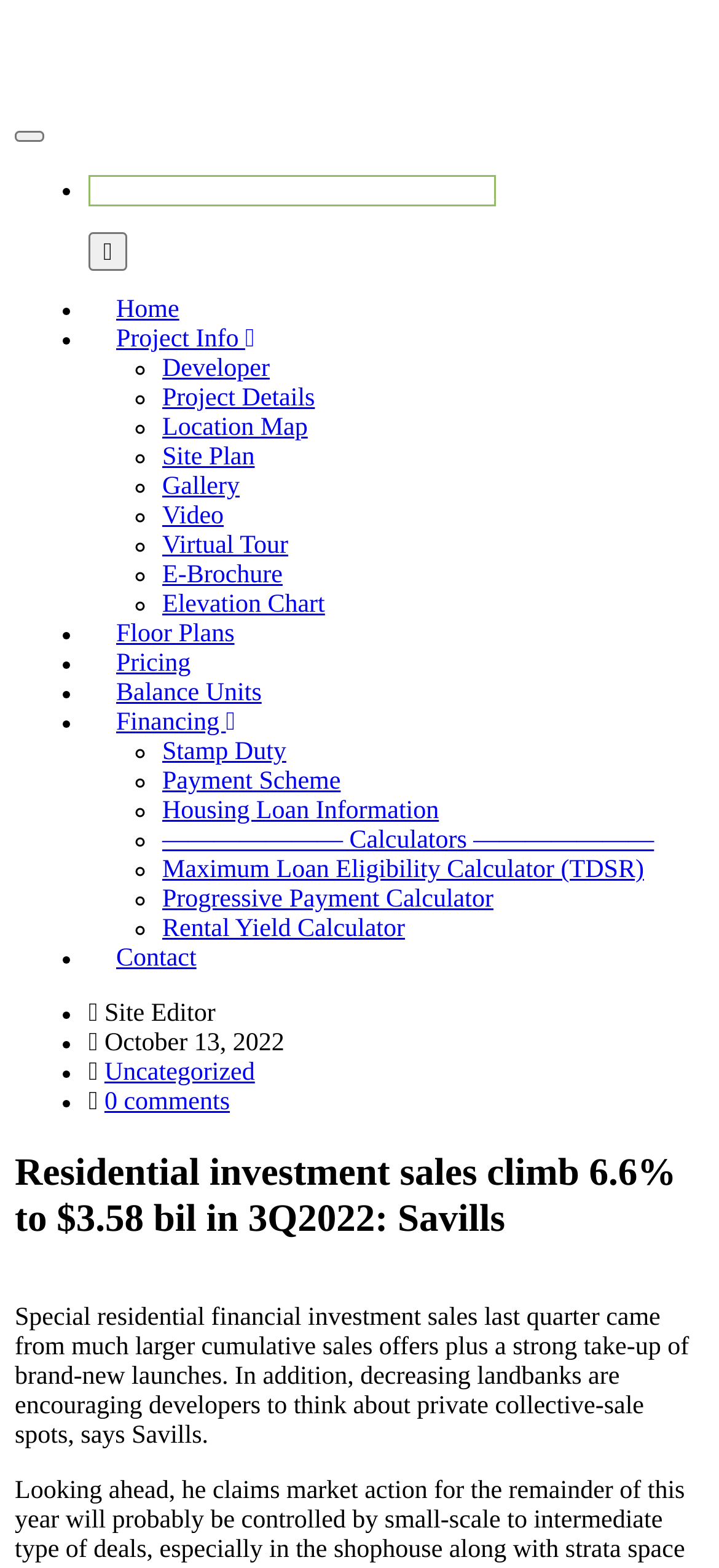Find the bounding box coordinates of the element to click in order to complete the given instruction: "View all categories."

None